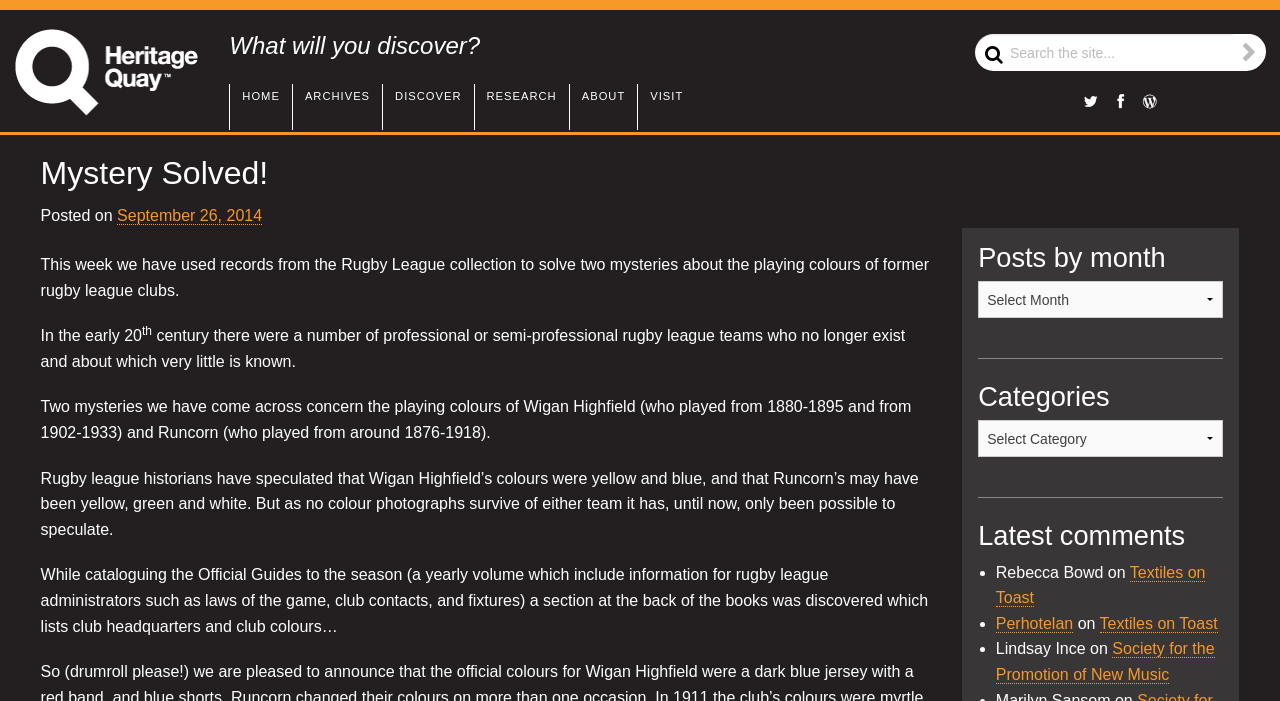Please specify the bounding box coordinates of the area that should be clicked to accomplish the following instruction: "Read the latest blog post". The coordinates should consist of four float numbers between 0 and 1, i.e., [left, top, right, bottom].

[0.887, 0.123, 0.91, 0.165]